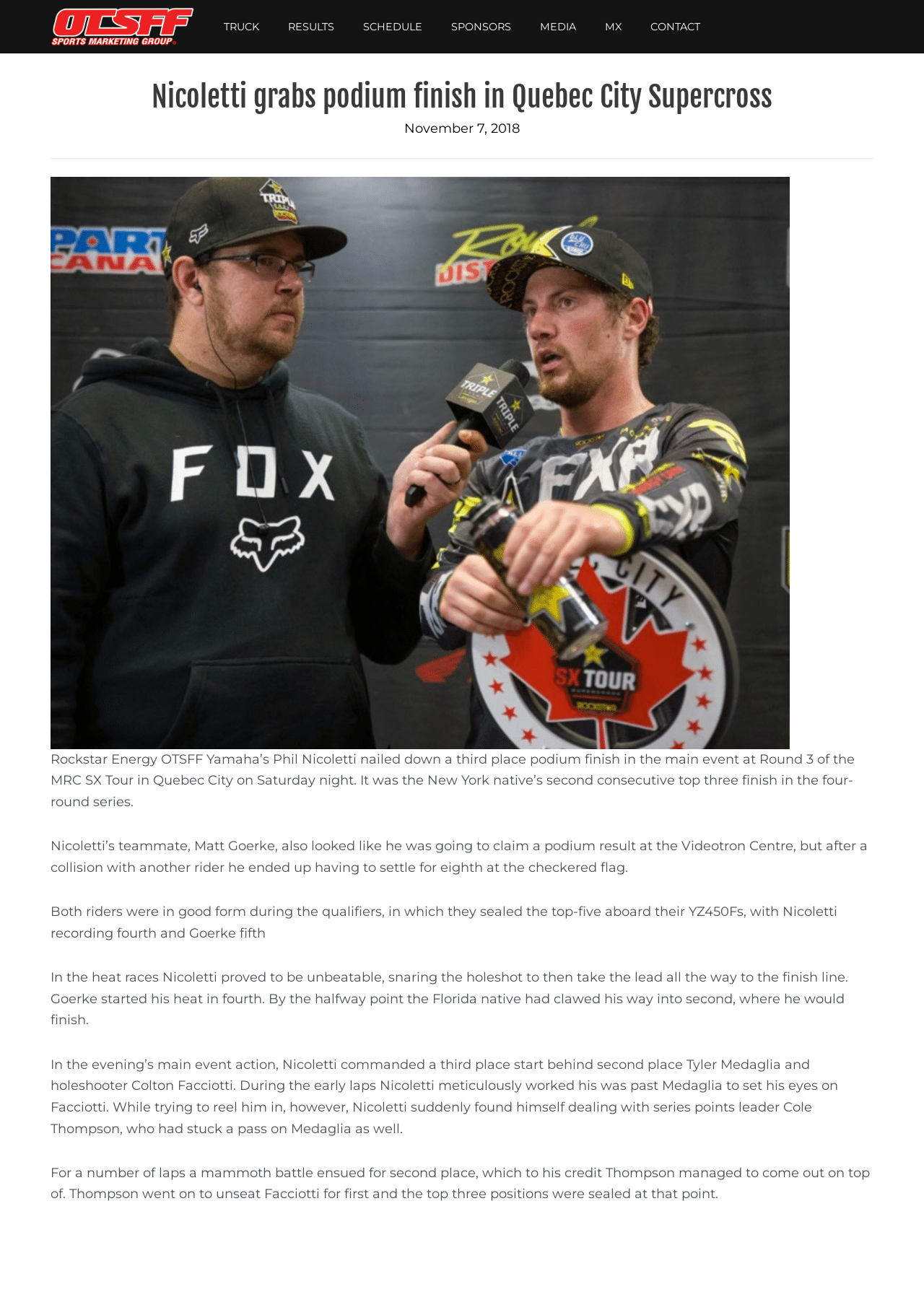Locate the bounding box of the UI element based on this description: "alt="Otsff"". Provide four float numbers between 0 and 1 as [left, top, right, bottom].

[0.055, 0.006, 0.211, 0.036]